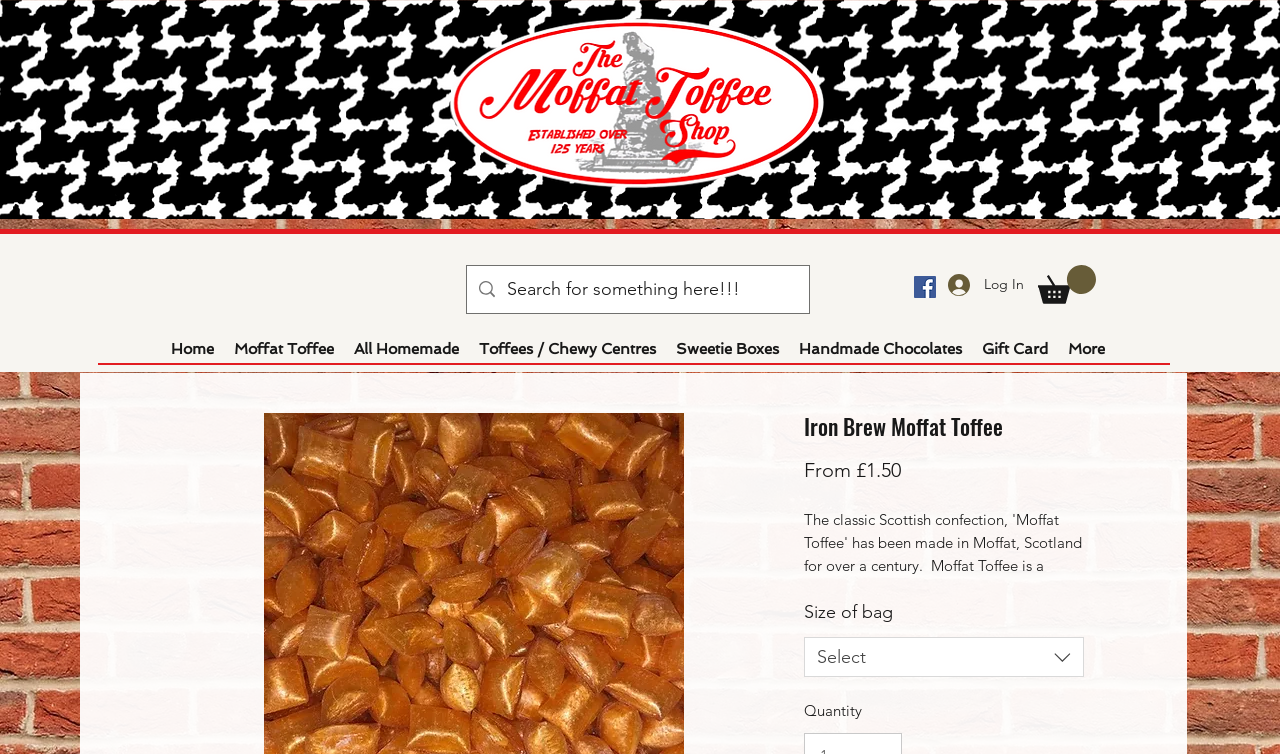Show the bounding box coordinates for the element that needs to be clicked to execute the following instruction: "Select a size of bag". Provide the coordinates in the form of four float numbers between 0 and 1, i.e., [left, top, right, bottom].

[0.628, 0.845, 0.846, 0.898]